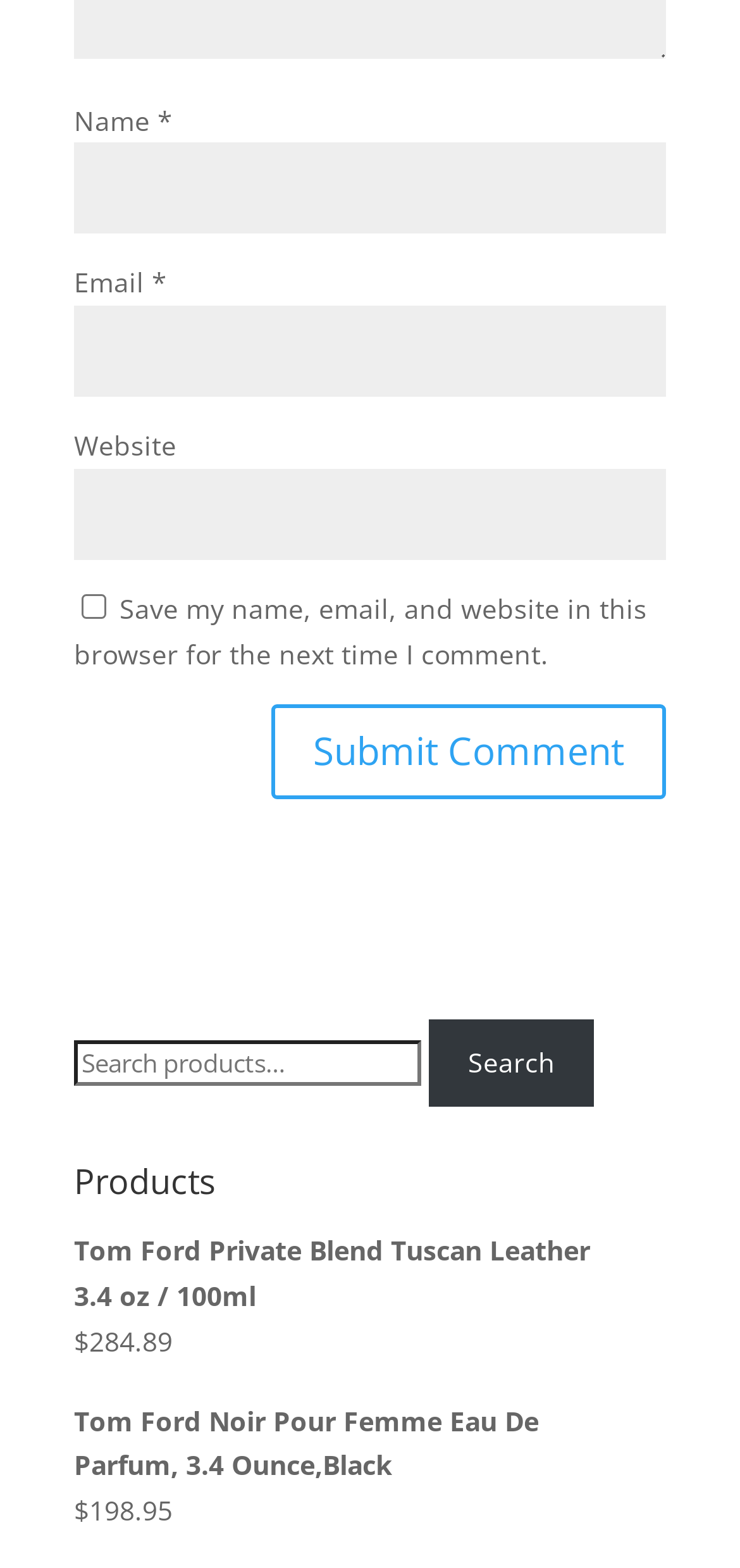Please find and report the bounding box coordinates of the element to click in order to perform the following action: "Check save my name and email". The coordinates should be expressed as four float numbers between 0 and 1, in the format [left, top, right, bottom].

[0.11, 0.379, 0.144, 0.395]